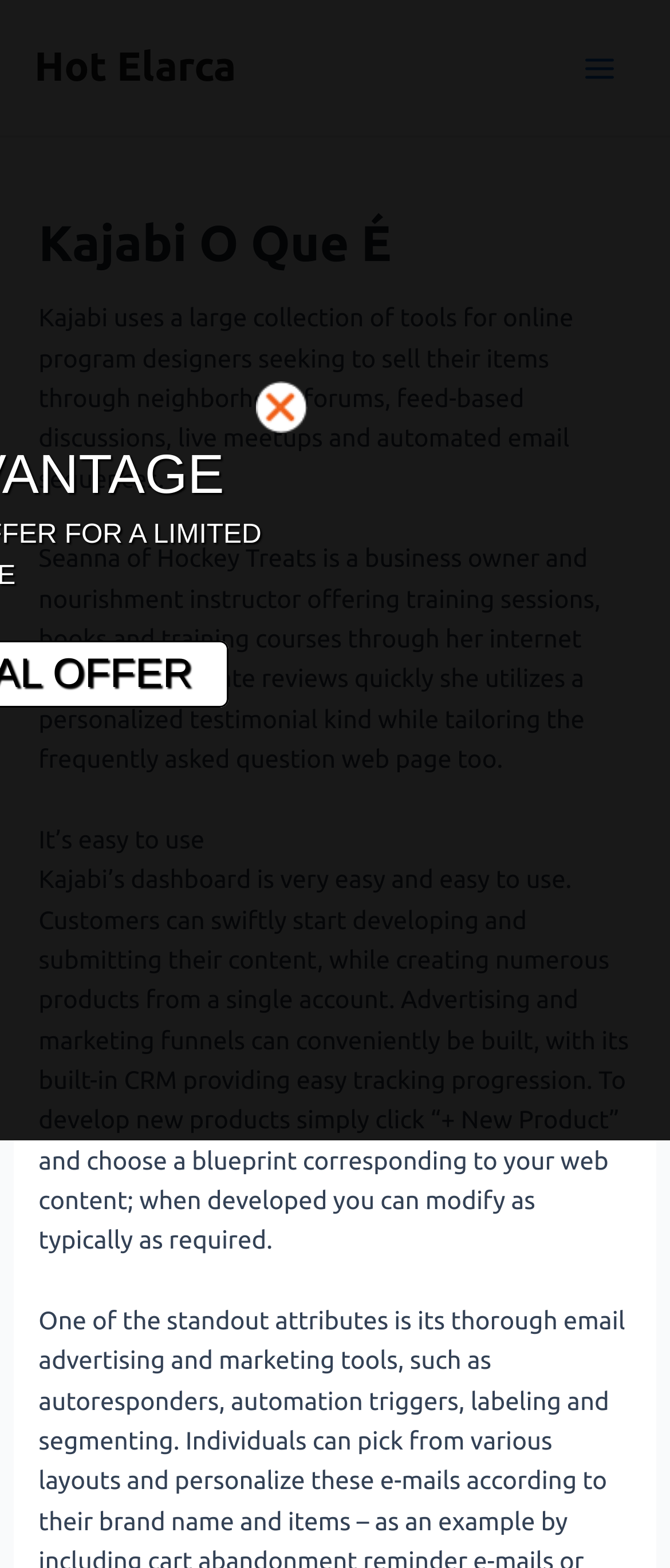What is the text on the top-left corner of the webpage?
Using the image, respond with a single word or phrase.

Hot Elarca